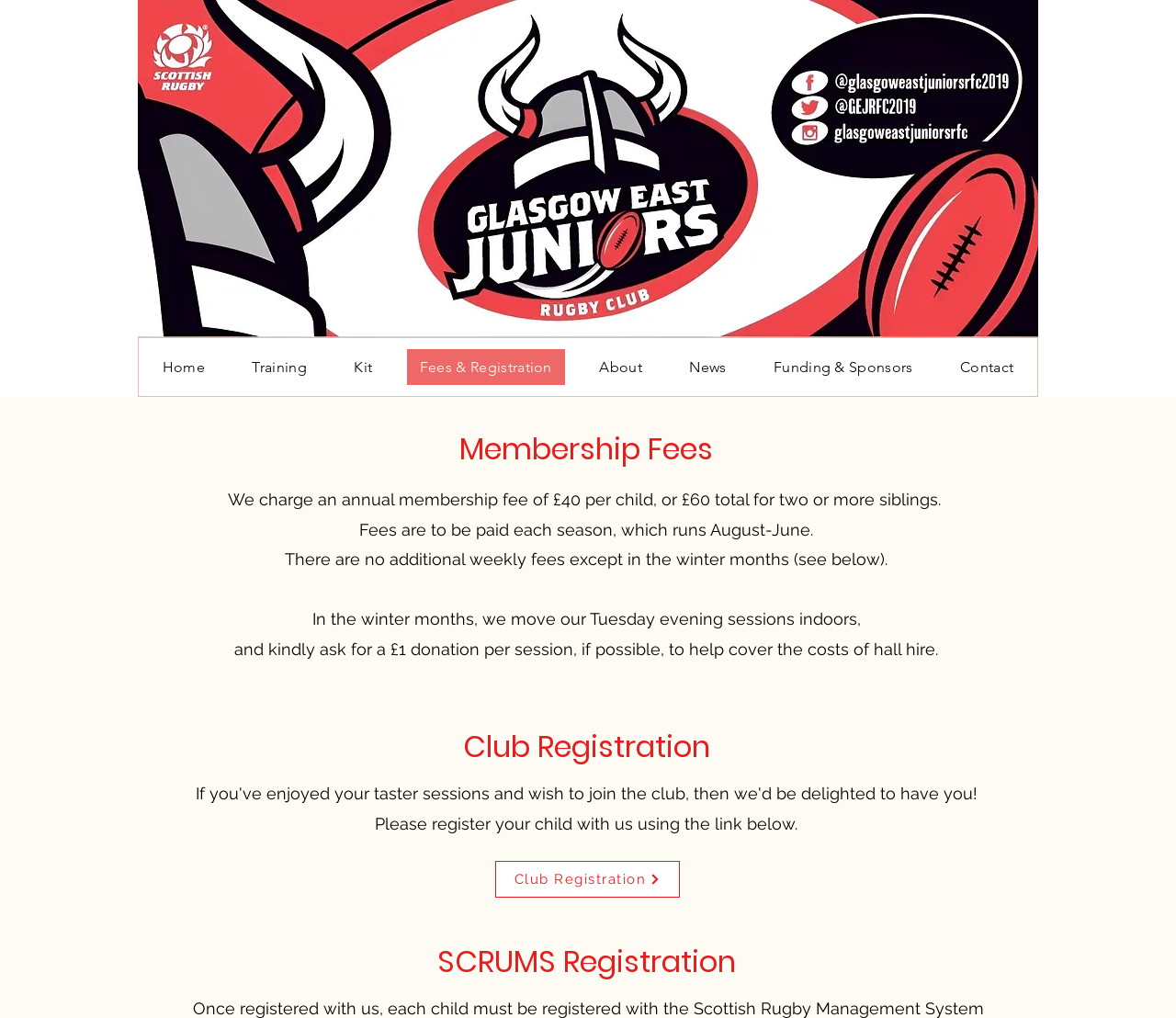Answer the following query with a single word or phrase:
What is the purpose of the £1 donation in winter months?

To help cover hall hire costs